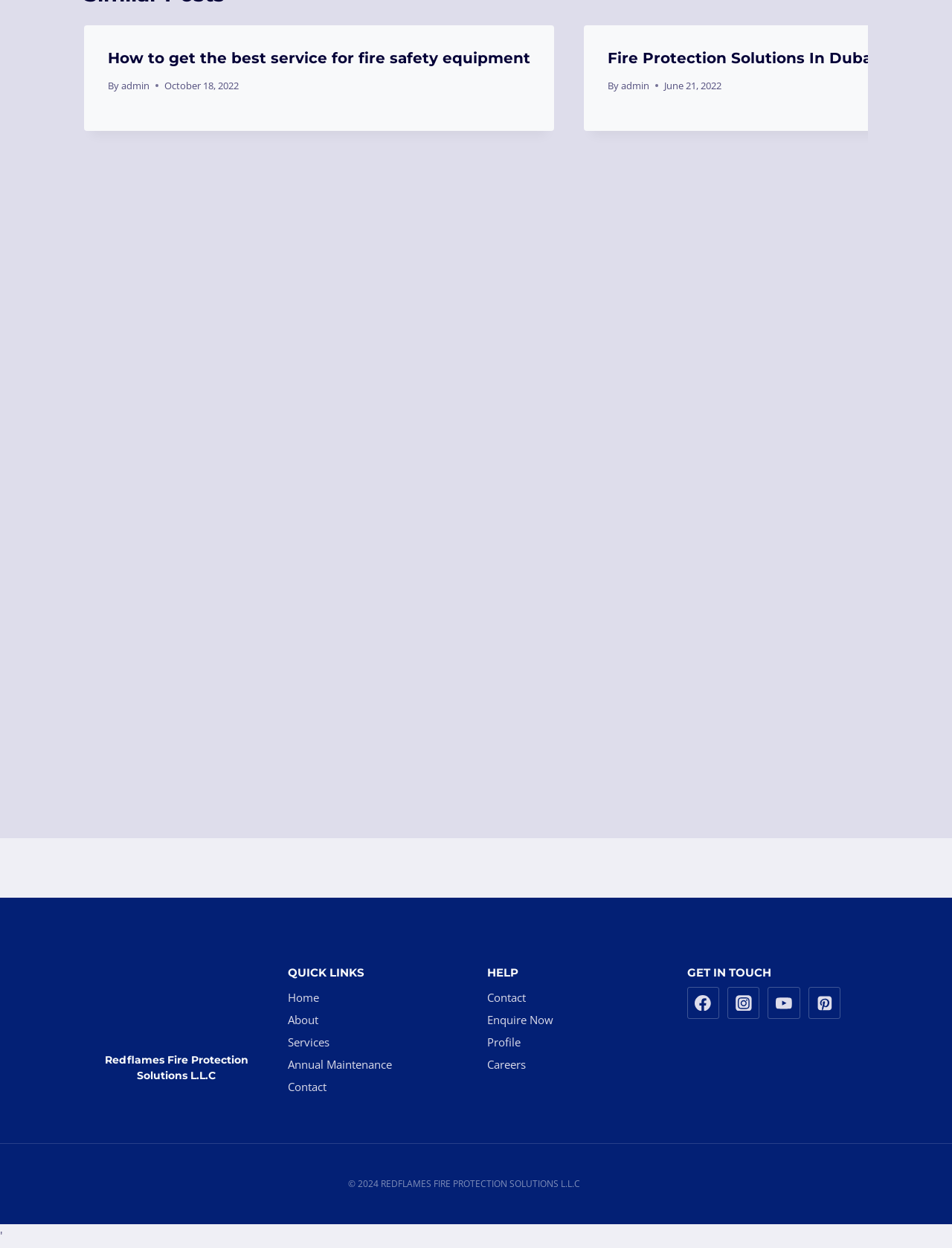Kindly determine the bounding box coordinates for the area that needs to be clicked to execute this instruction: "Click on the 'How to get the best service for fire safety equipment' article".

[0.113, 0.039, 0.557, 0.053]